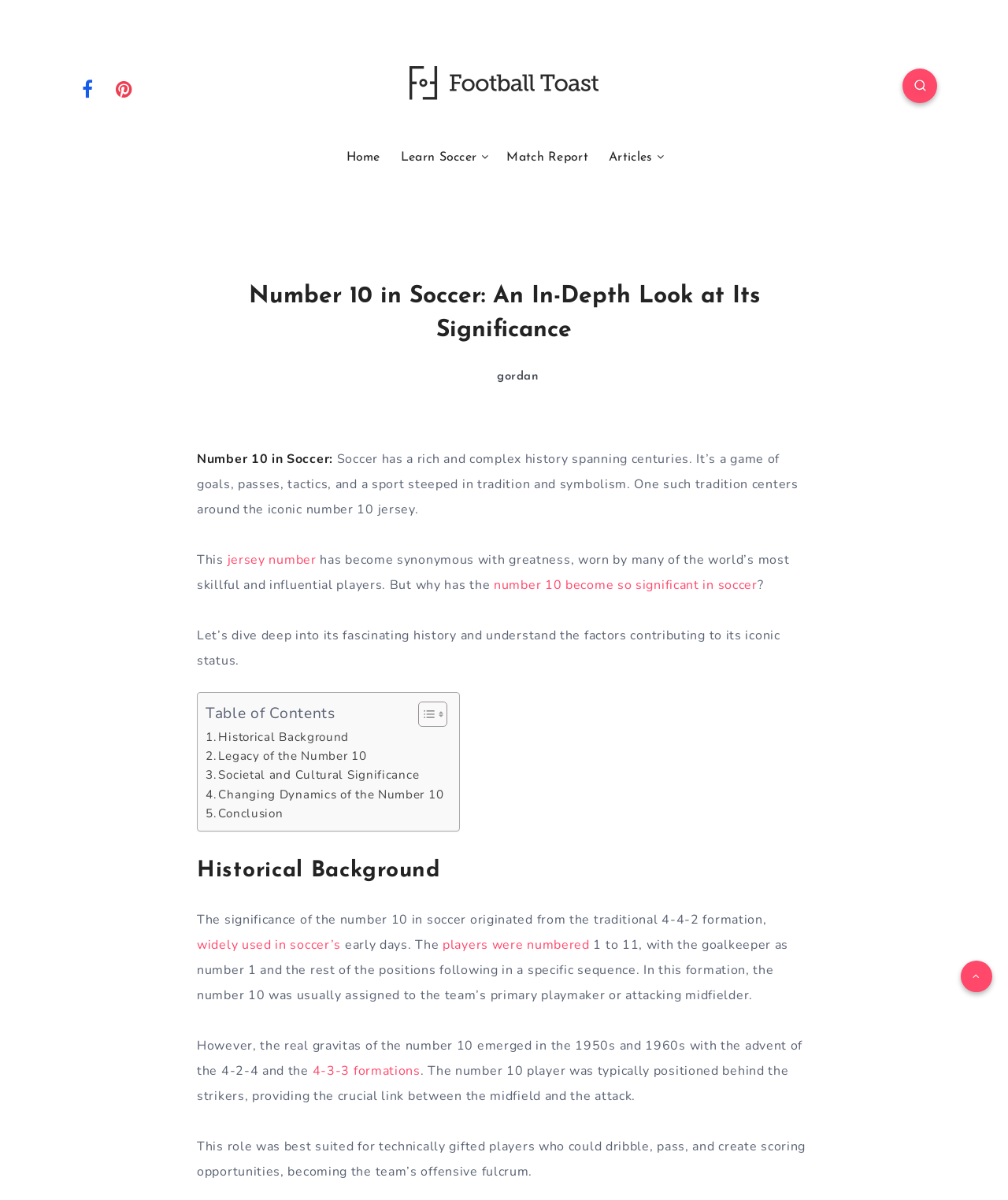Construct a comprehensive description capturing every detail on the webpage.

The webpage is about the significance of the jersey number 10 in soccer. At the top, there is a logo "Football Toast" with a link to it, positioned near the center of the page. To the left of the logo, there are three social media links: Facebook, Pinterest, and another unidentified link. Below these links, there is a navigation menu with links to "Home", "Learn Soccer", "Match Report", and "Articles".

The main content of the page is divided into sections. The first section has a heading "Number 10 in Soccer: An In-Depth Look at Its Significance" and a brief introduction to the topic. The introduction explains that the number 10 jersey has become synonymous with greatness in soccer, worn by many skilled and influential players.

Below the introduction, there is a table of contents with links to different sections of the article, including "Historical Background", "Legacy of the Number 10", "Societal and Cultural Significance", "Changing Dynamics of the Number 10", and "Conclusion".

The "Historical Background" section explains the origins of the significance of the number 10 in soccer, tracing it back to the traditional 4-4-2 formation and the role of the primary playmaker or attacking midfielder. The section also discusses how the number 10 player's role evolved with the advent of the 4-2-4 and 4-3-3 formations.

At the bottom right of the page, there is a link with a icon, possibly a search or filter button.